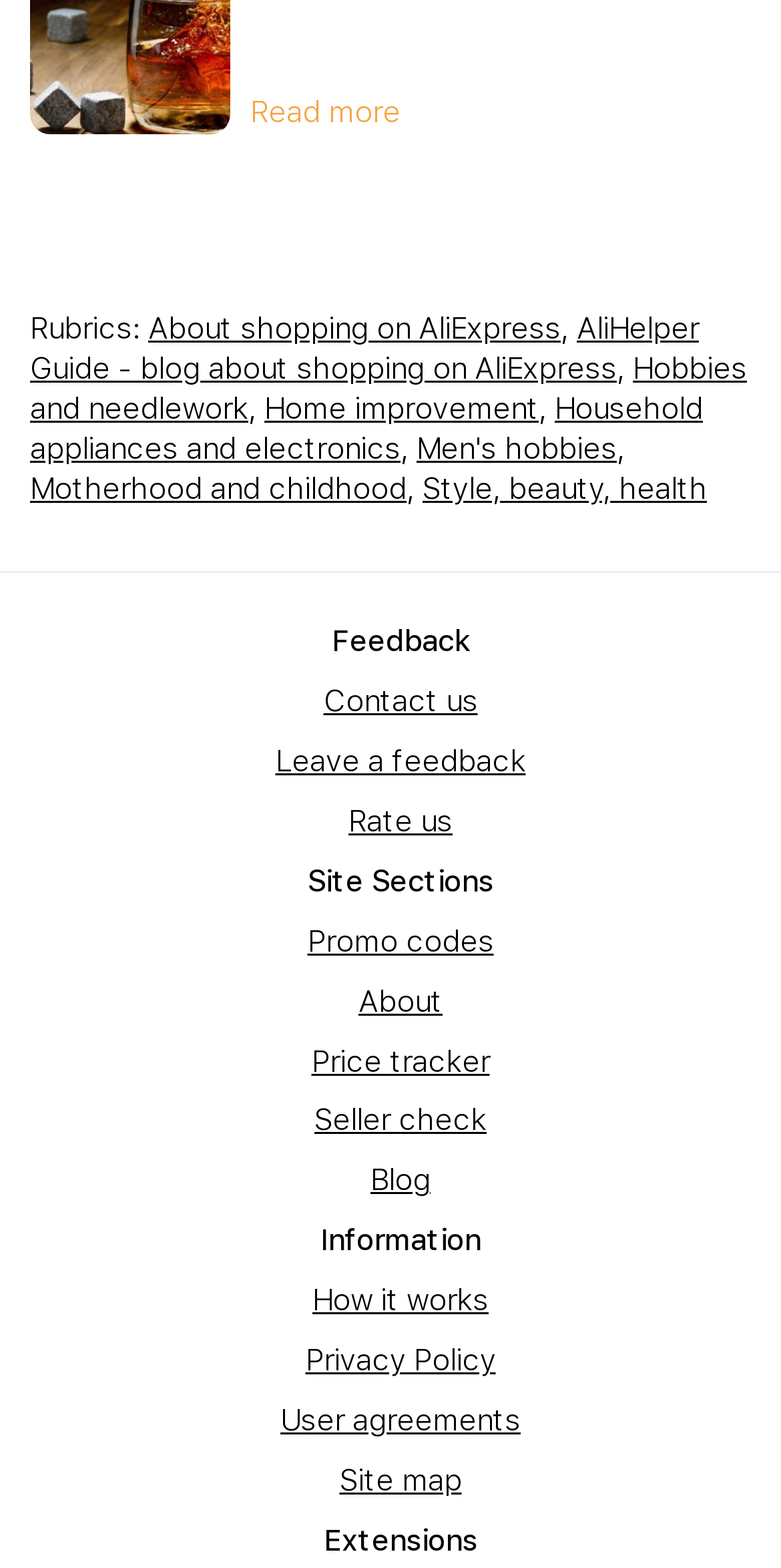Kindly determine the bounding box coordinates of the area that needs to be clicked to fulfill this instruction: "Check the blog".

[0.474, 0.742, 0.551, 0.765]